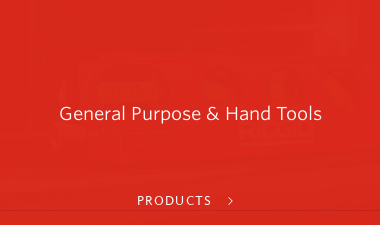Answer the following query concisely with a single word or phrase:
What is the dominant color of the background?

Red